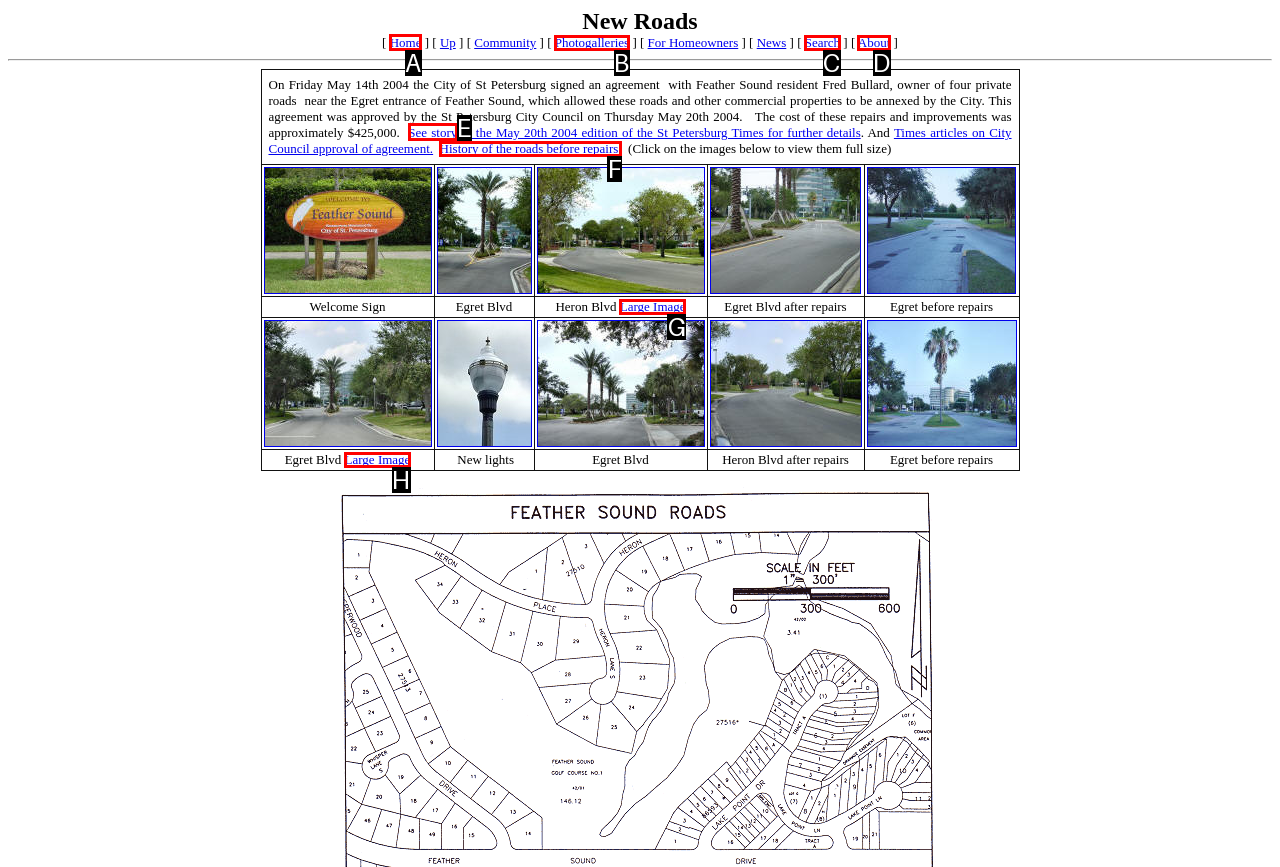Identify the correct choice to execute this task: Click on Home
Respond with the letter corresponding to the right option from the available choices.

A